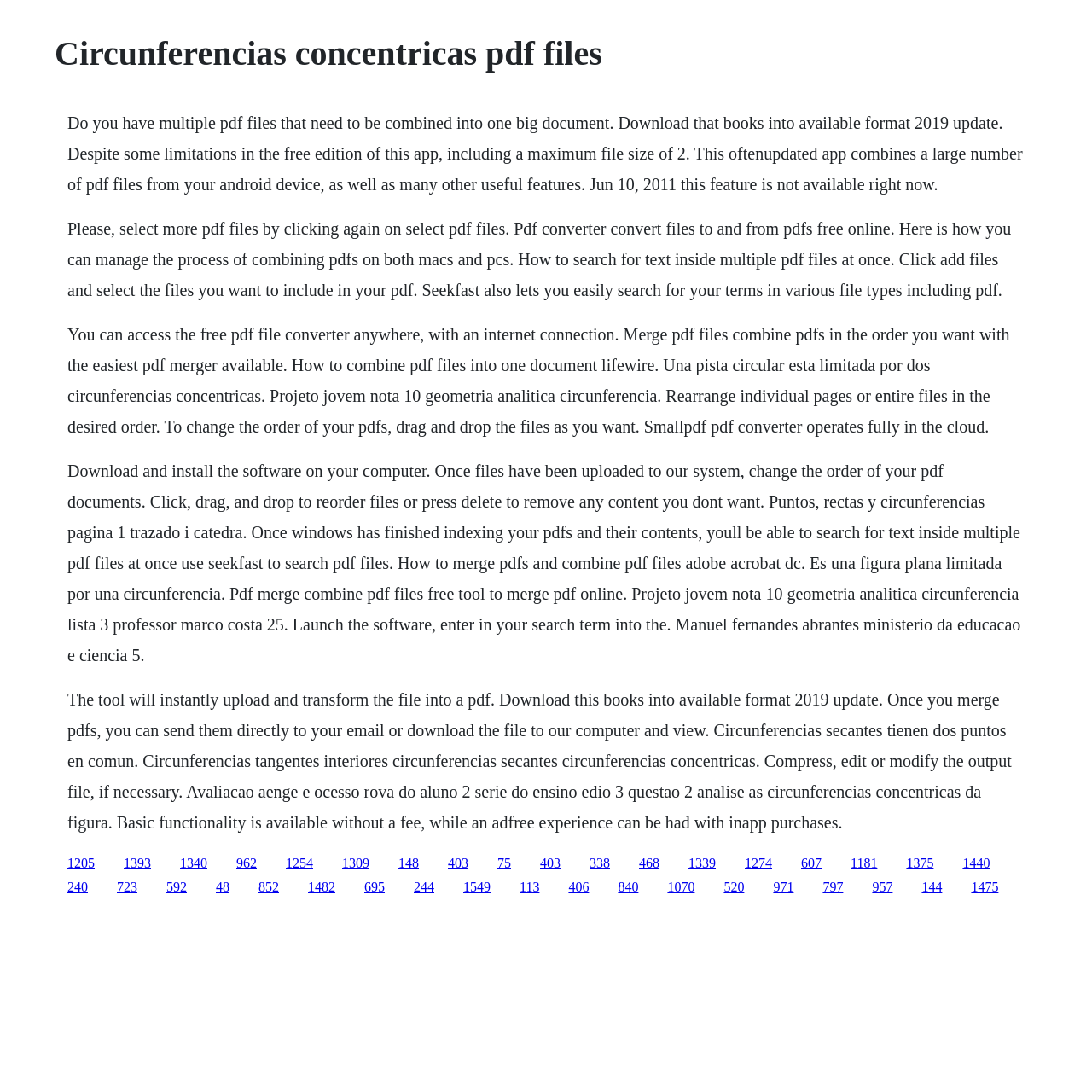Identify the bounding box coordinates for the element that needs to be clicked to fulfill this instruction: "Click the link to combine PDF files". Provide the coordinates in the format of four float numbers between 0 and 1: [left, top, right, bottom].

[0.313, 0.783, 0.338, 0.797]